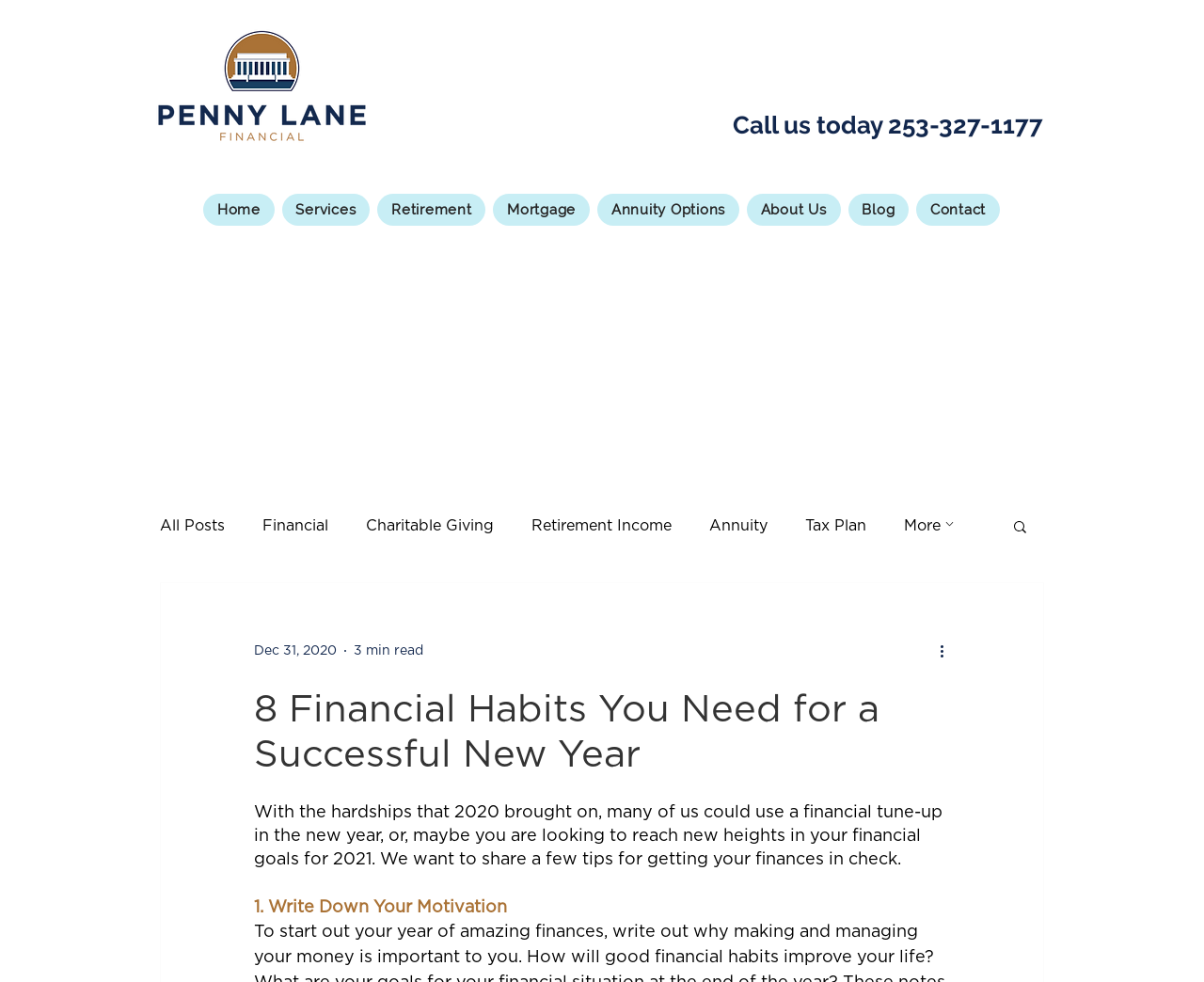How many minutes does it take to read the blog post?
Look at the screenshot and respond with a single word or phrase.

3